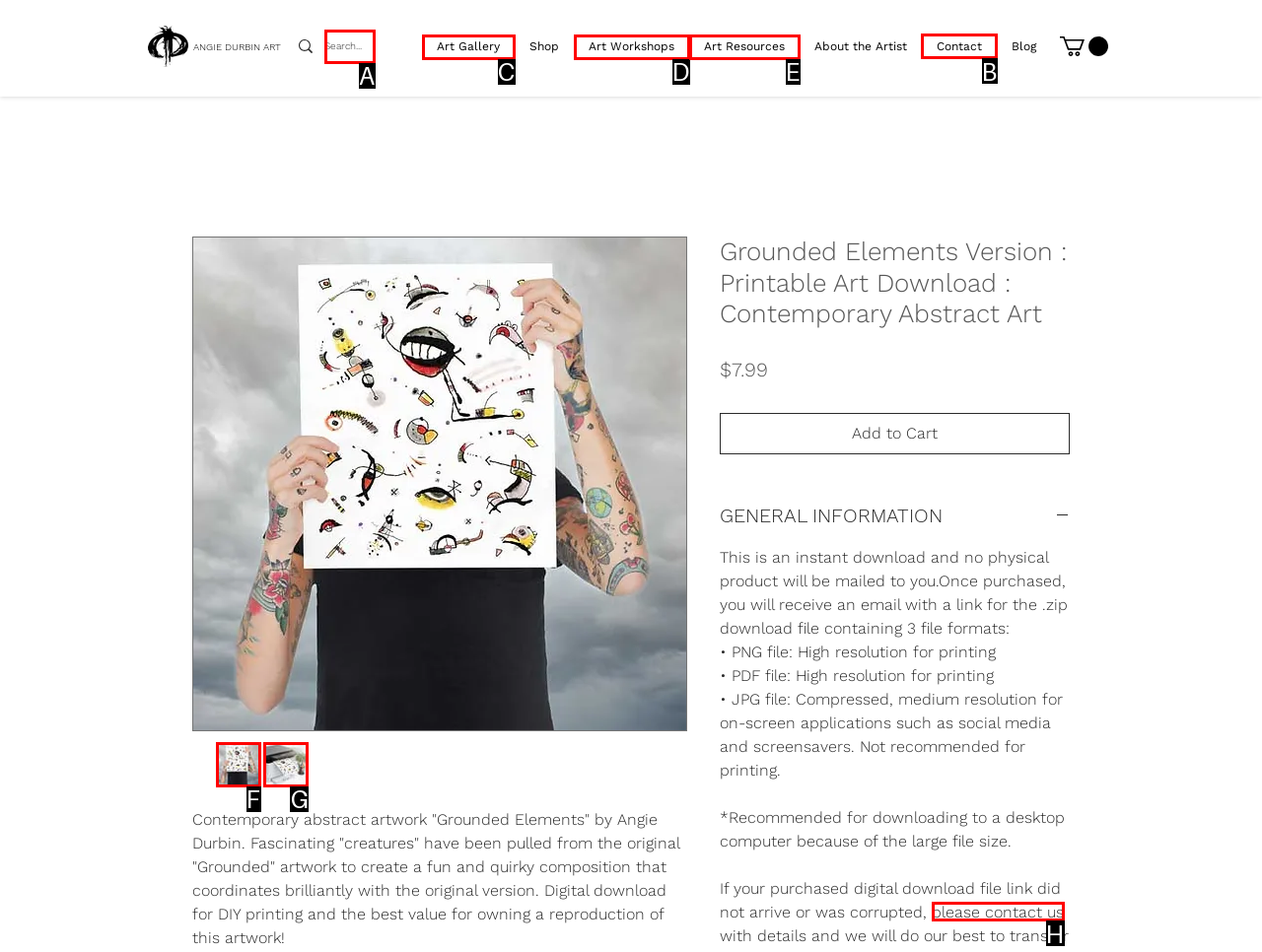Which HTML element should be clicked to perform the following task: Contact the artist
Reply with the letter of the appropriate option.

B